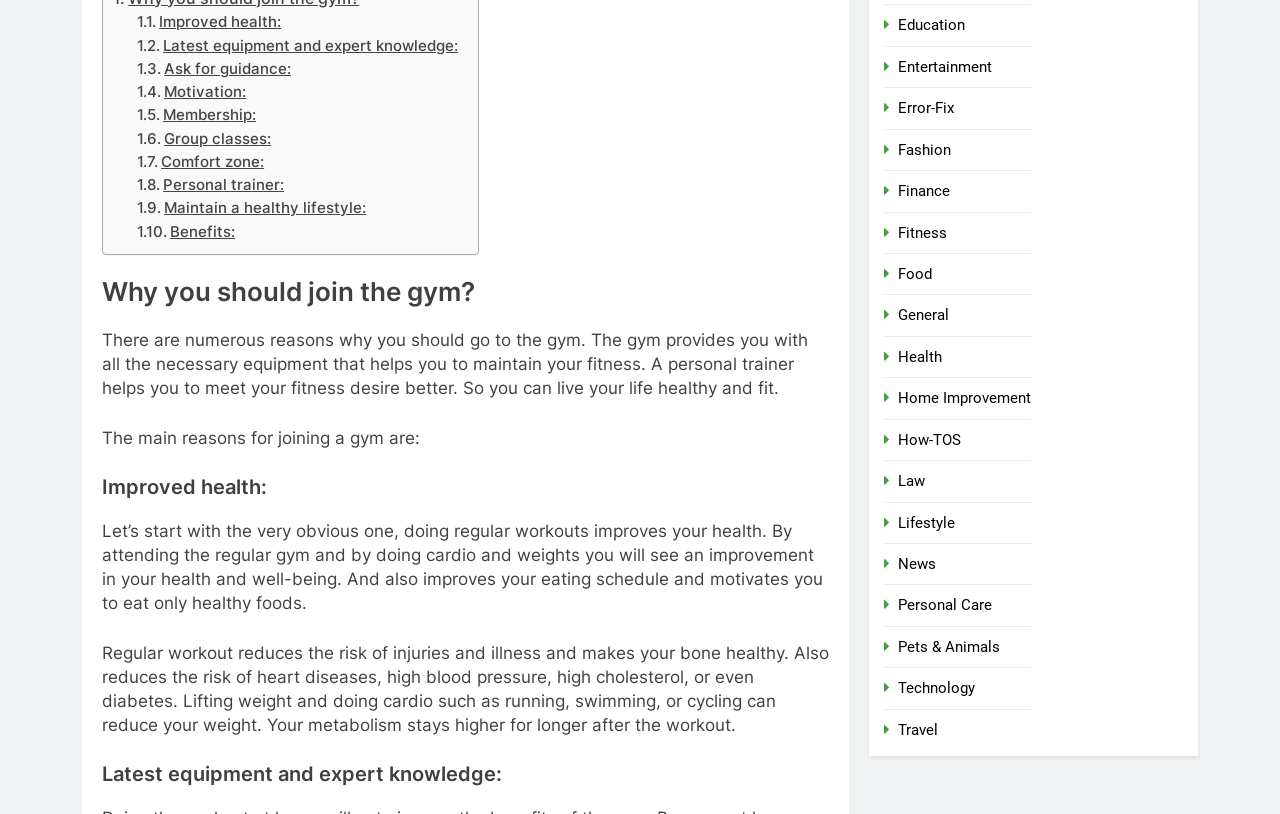What is the purpose of a personal trainer?
Respond to the question with a single word or phrase according to the image.

To meet fitness desires